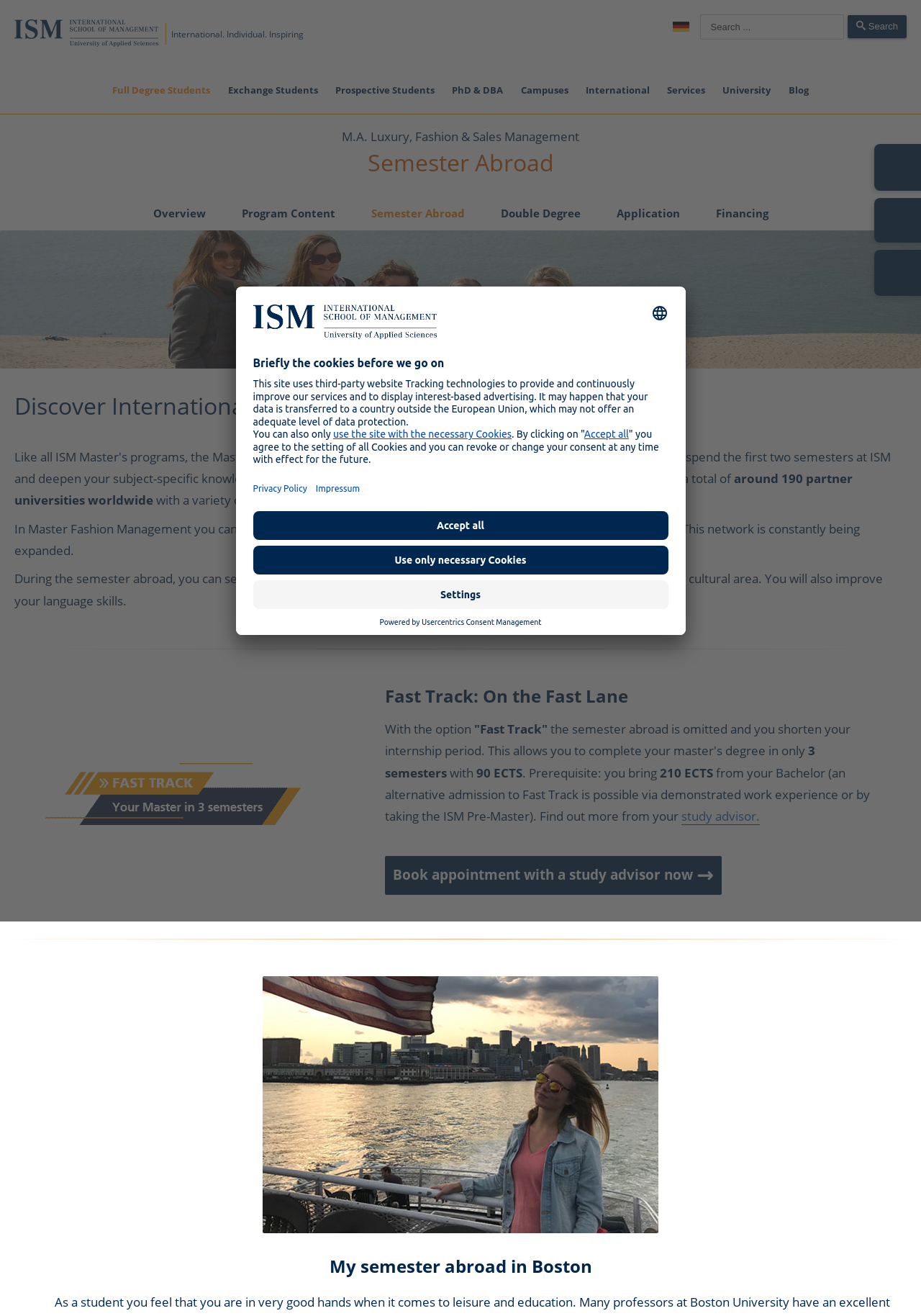Identify the bounding box coordinates of the clickable section necessary to follow the following instruction: "Select a language". The coordinates should be presented as four float numbers from 0 to 1, i.e., [left, top, right, bottom].

[0.707, 0.231, 0.725, 0.245]